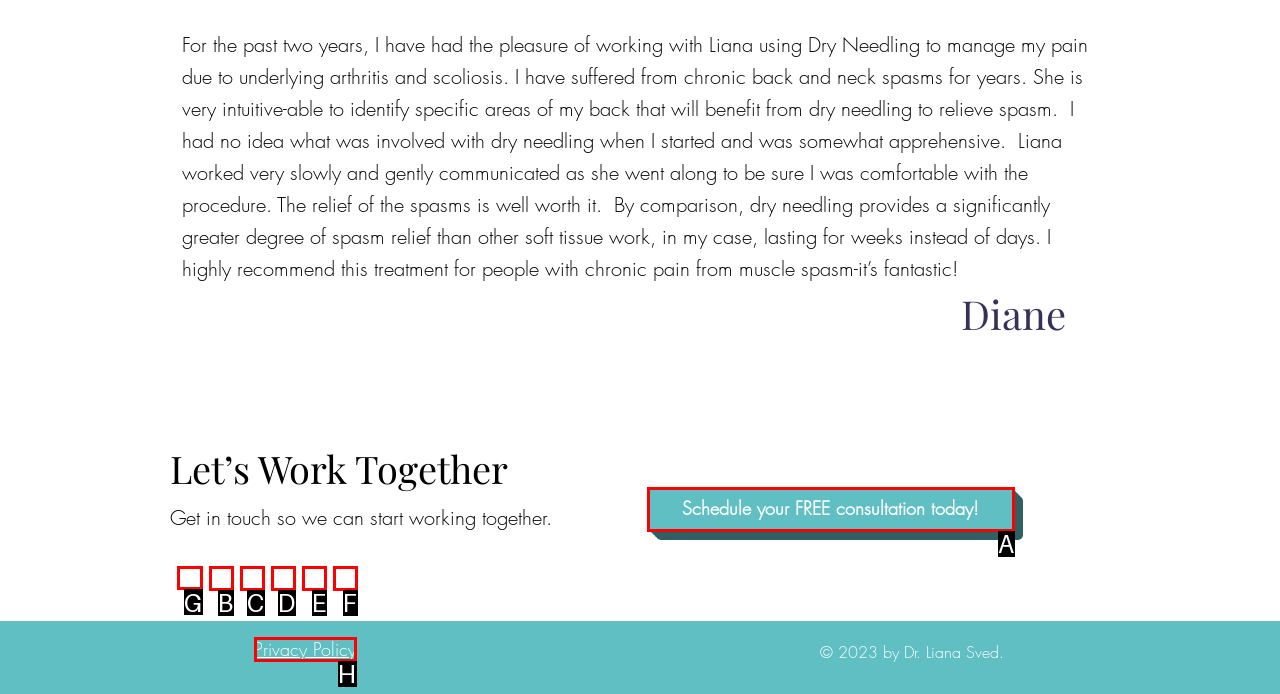Choose the UI element you need to click to carry out the task: Visit Dr. Liana Sved's YouTube channel.
Respond with the corresponding option's letter.

G